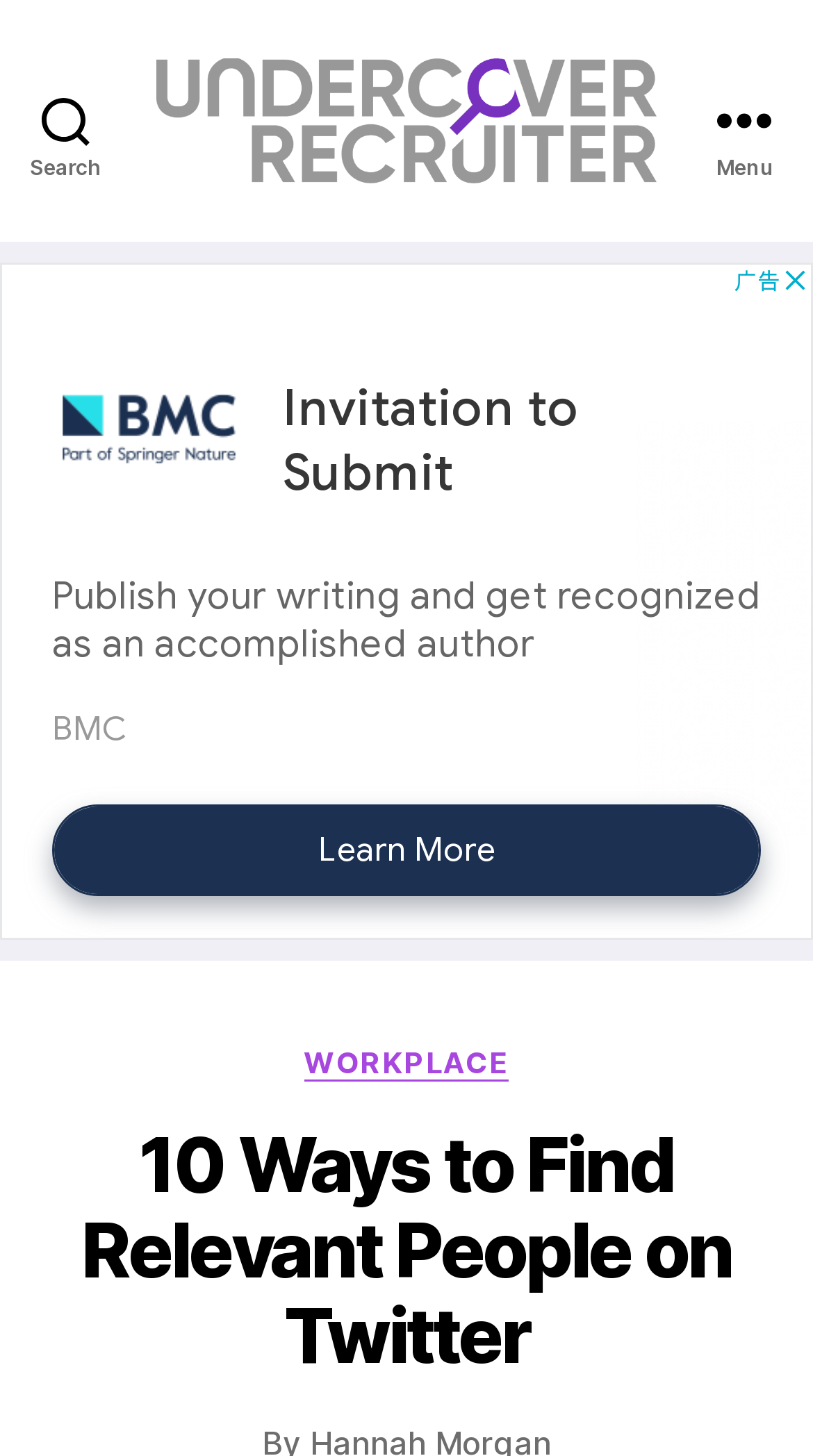Identify and provide the text of the main header on the webpage.

10 Ways to Find Relevant People on Twitter